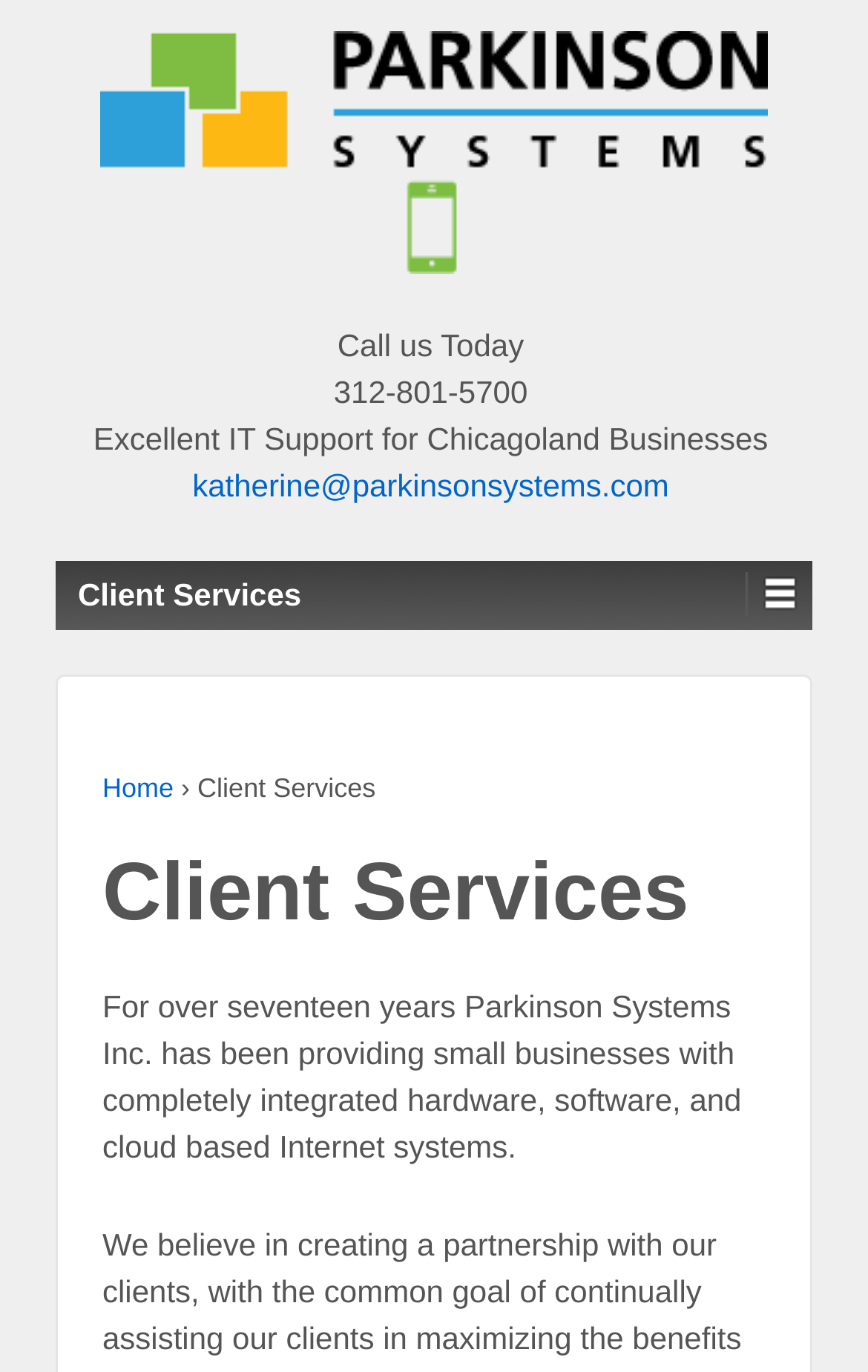What is the phone number to call for IT support?
Look at the image and answer the question with a single word or phrase.

312-801-5700